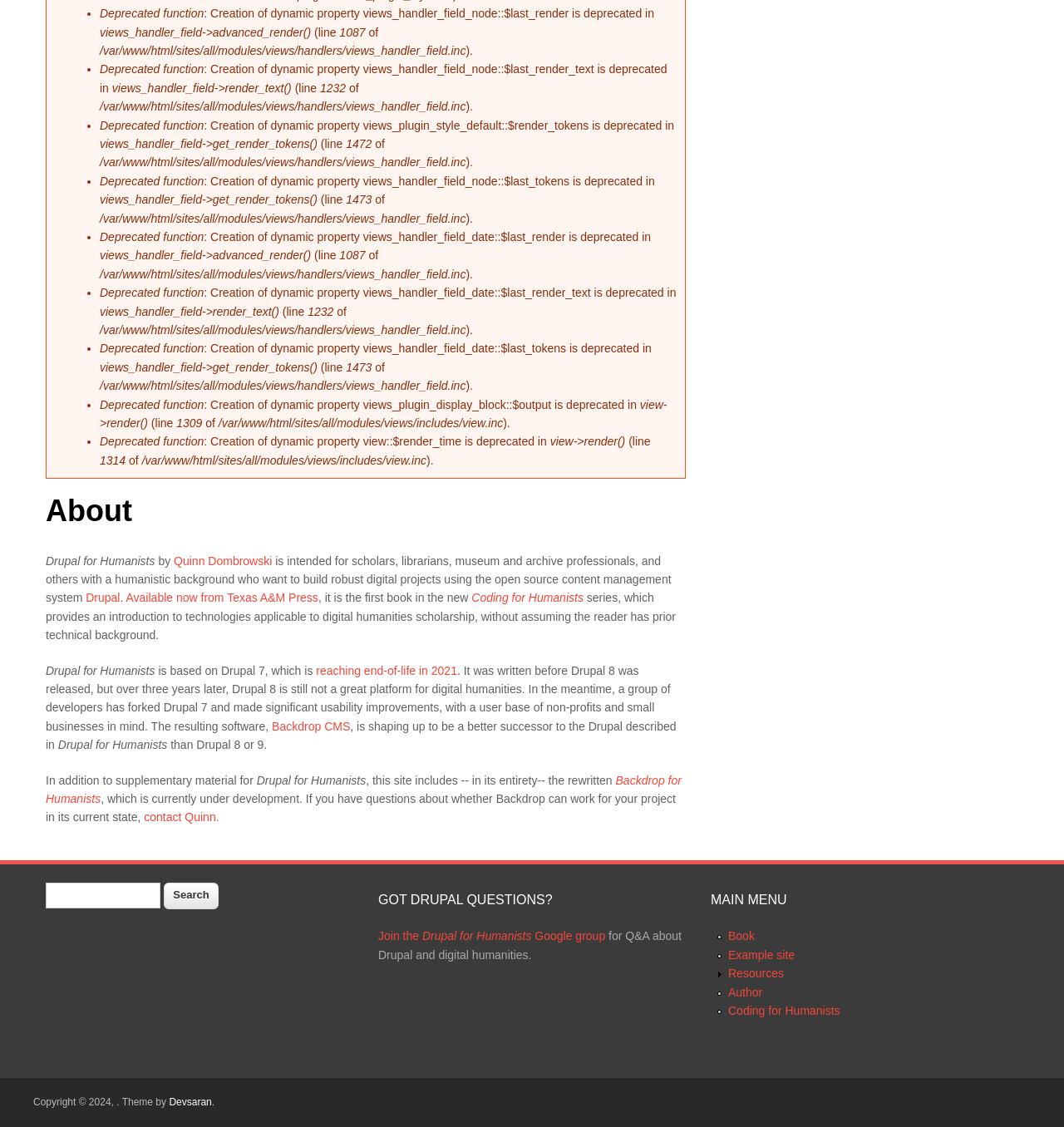Please reply to the following question with a single word or a short phrase:
What is the name of the module where the deprecated function views_handler_field->get_render_tokens() is located?

views